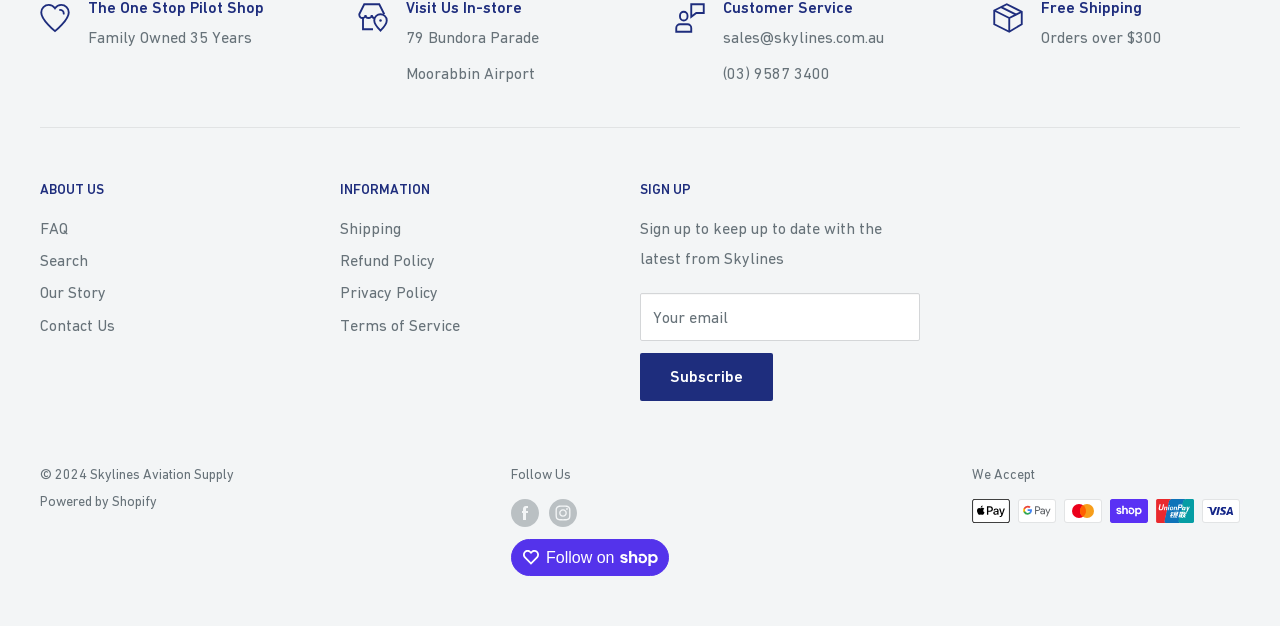What is the company name?
Offer a detailed and exhaustive answer to the question.

The company name is Skylines, which can be found in the text 'Family Owned 35 Years' and 'sales@skylines.com.au'.